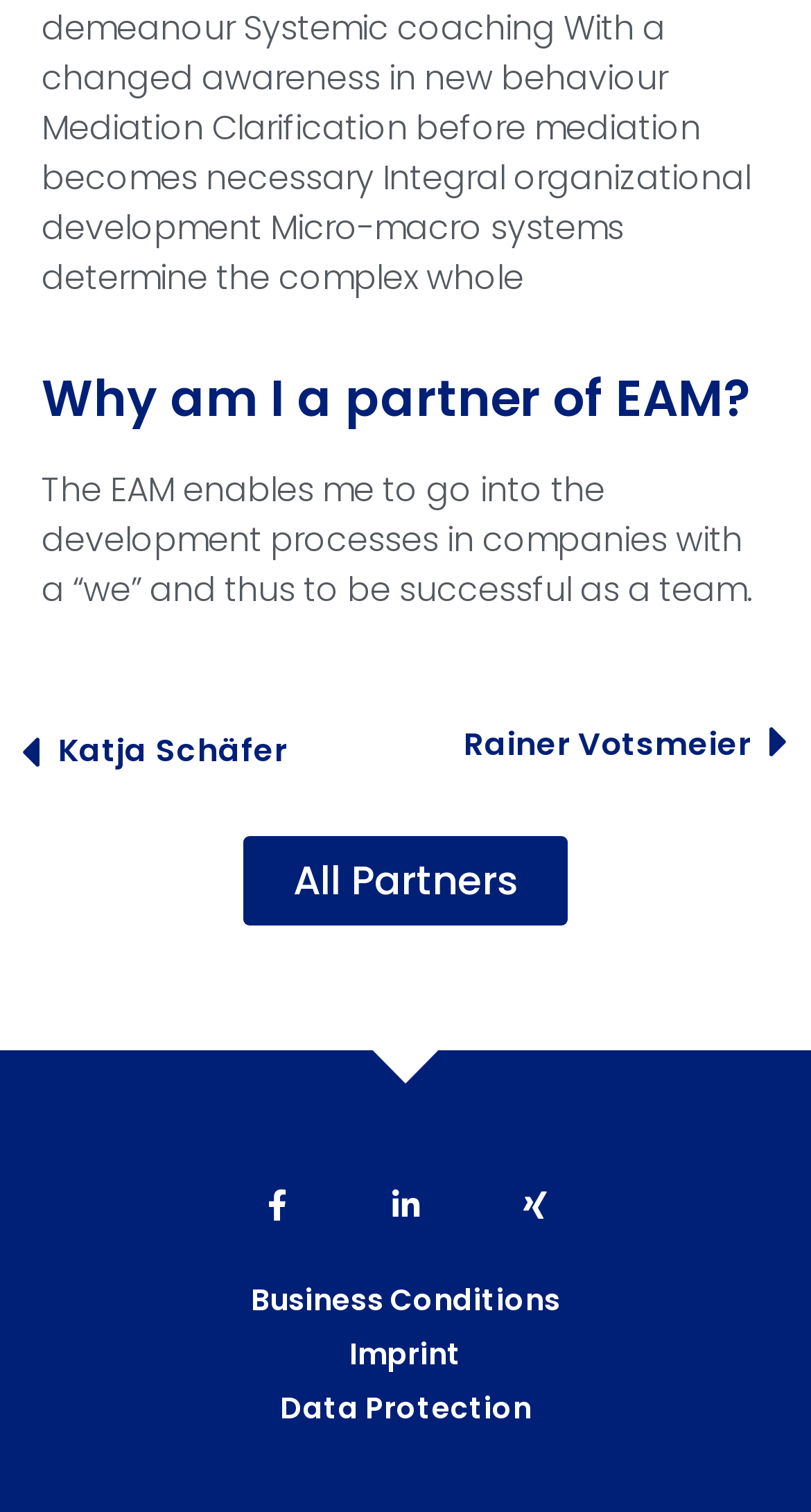Please give the bounding box coordinates of the area that should be clicked to fulfill the following instruction: "Read the business conditions". The coordinates should be in the format of four float numbers from 0 to 1, i.e., [left, top, right, bottom].

[0.077, 0.845, 0.923, 0.873]